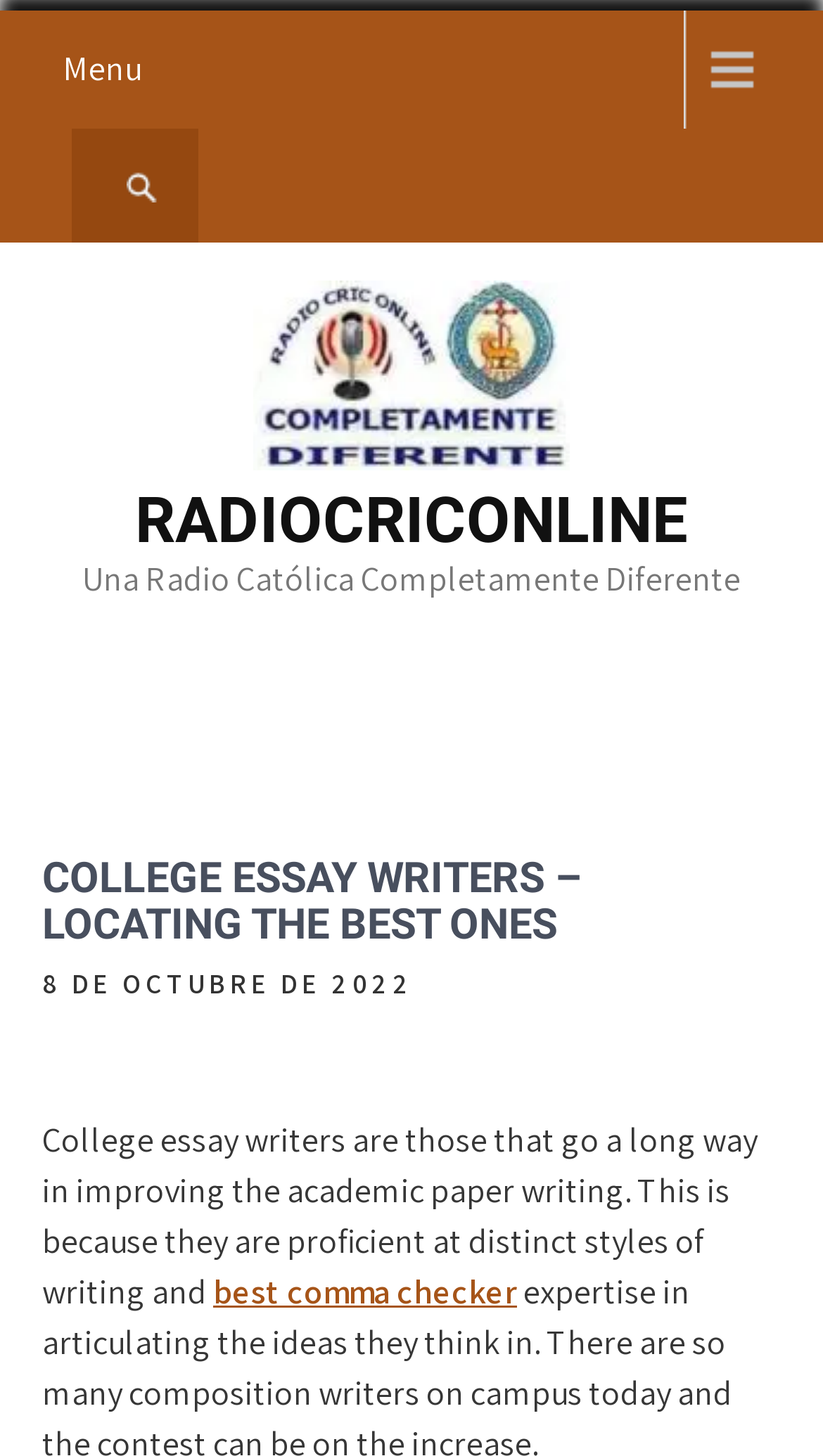Determine the bounding box for the UI element as described: "parent_node: RADIOCRICONLINE". The coordinates should be represented as four float numbers between 0 and 1, formatted as [left, top, right, bottom].

[0.308, 0.3, 0.692, 0.33]